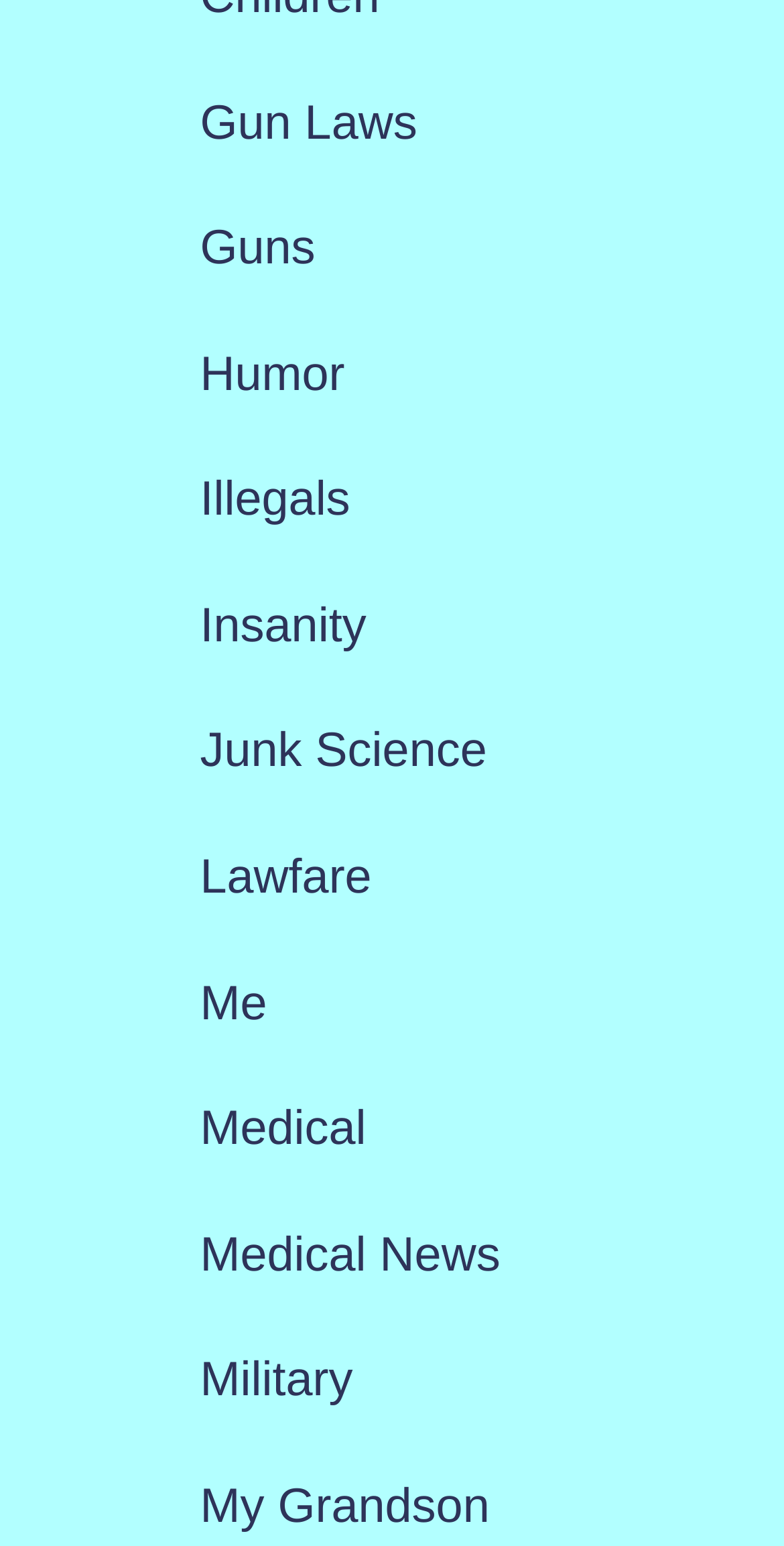Identify the bounding box coordinates of the element to click to follow this instruction: 'Visit the Humor page'. Ensure the coordinates are four float values between 0 and 1, provided as [left, top, right, bottom].

[0.255, 0.225, 0.44, 0.26]